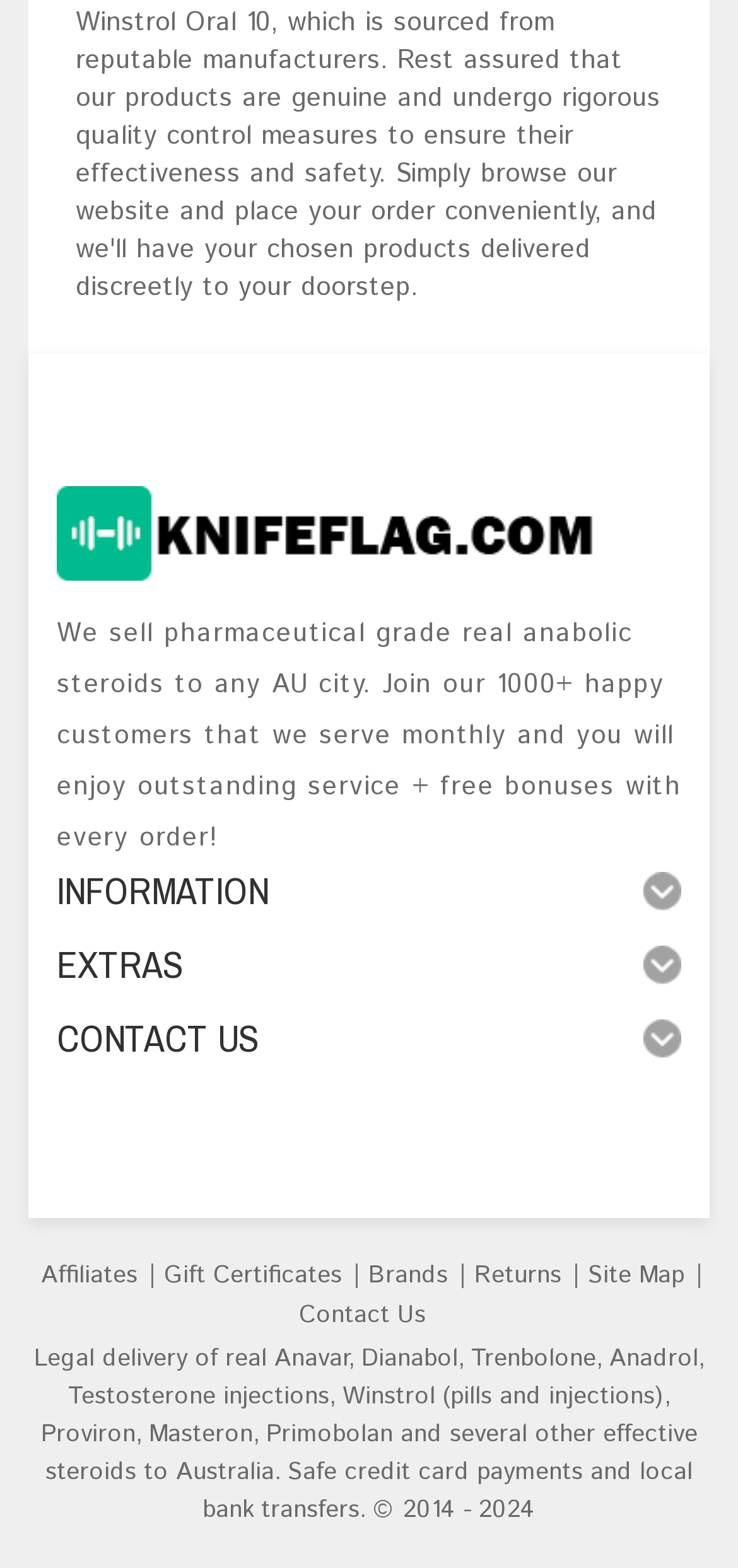Please specify the bounding box coordinates of the element that should be clicked to execute the given instruction: 'View information'. Ensure the coordinates are four float numbers between 0 and 1, expressed as [left, top, right, bottom].

[0.077, 0.551, 0.923, 0.584]